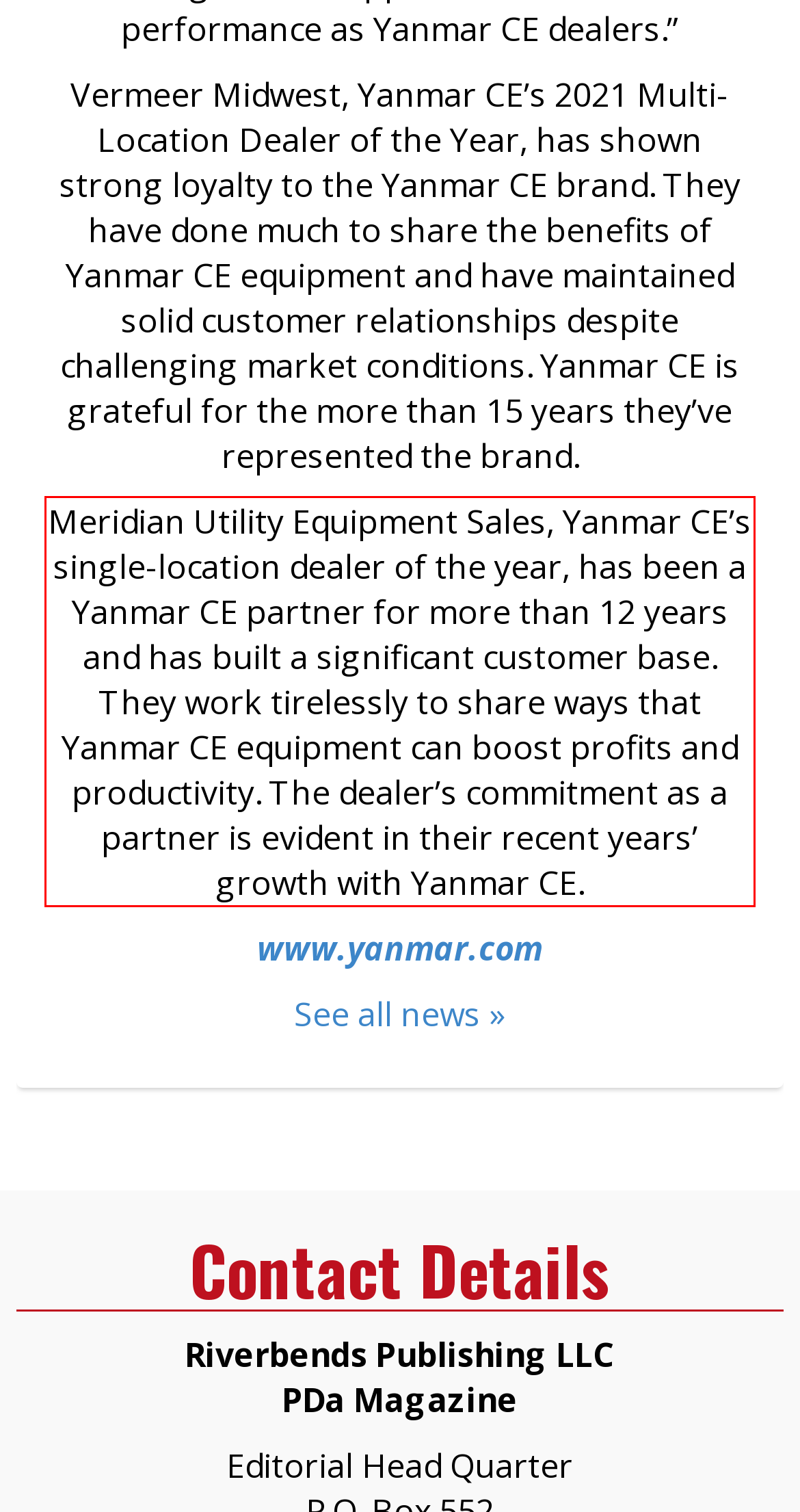Please recognize and transcribe the text located inside the red bounding box in the webpage image.

Meridian Utility Equipment Sales, Yanmar CE’s single-location dealer of the year, has been a Yanmar CE partner for more than 12 years and has built a significant customer base. They work tirelessly to share ways that Yanmar CE equipment can boost profits and productivity. The dealer’s commitment as a partner is evident in their recent years’ growth with Yanmar CE.